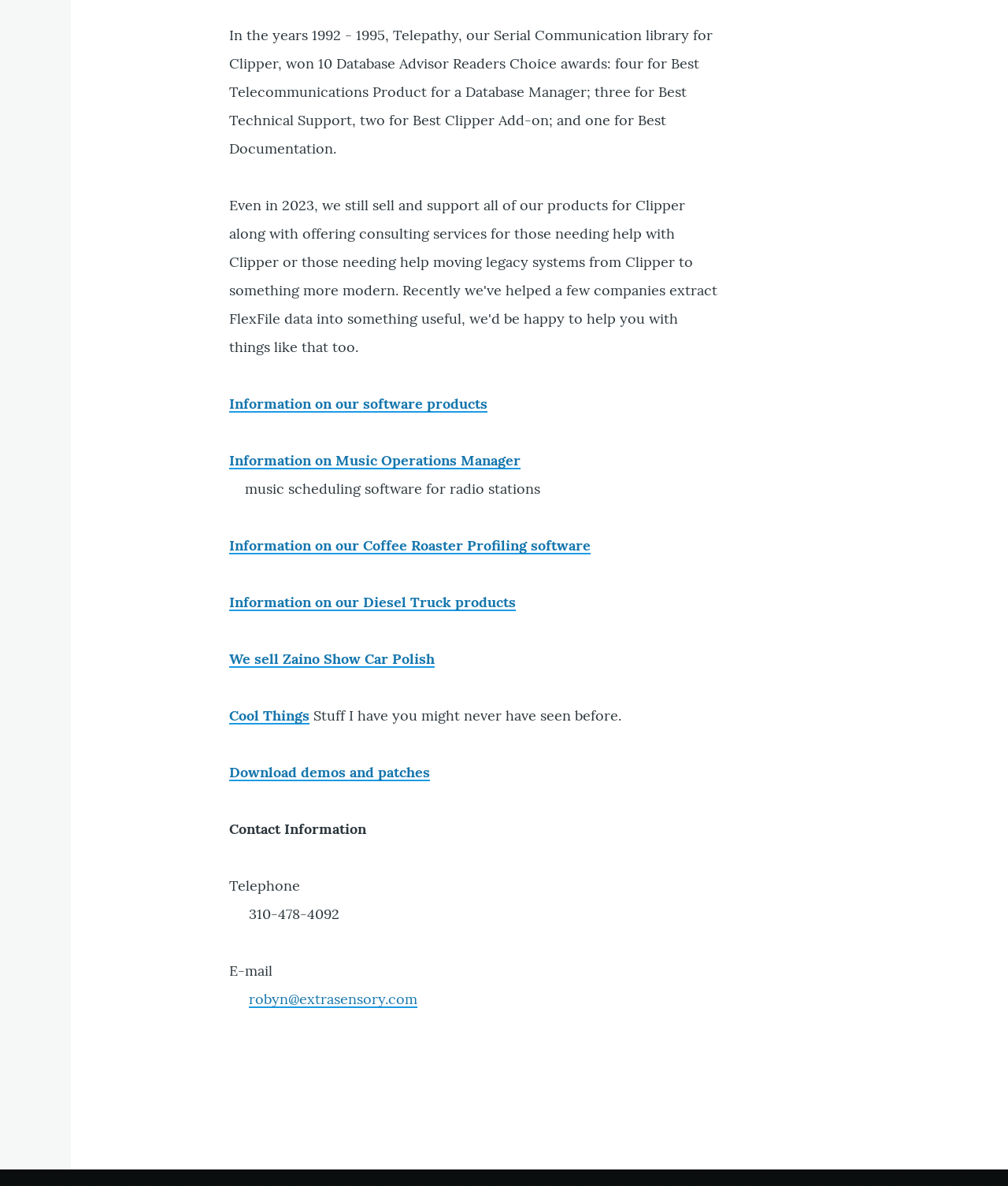Please provide the bounding box coordinates for the UI element as described: "Cool Things". The coordinates must be four floats between 0 and 1, represented as [left, top, right, bottom].

[0.227, 0.596, 0.307, 0.611]